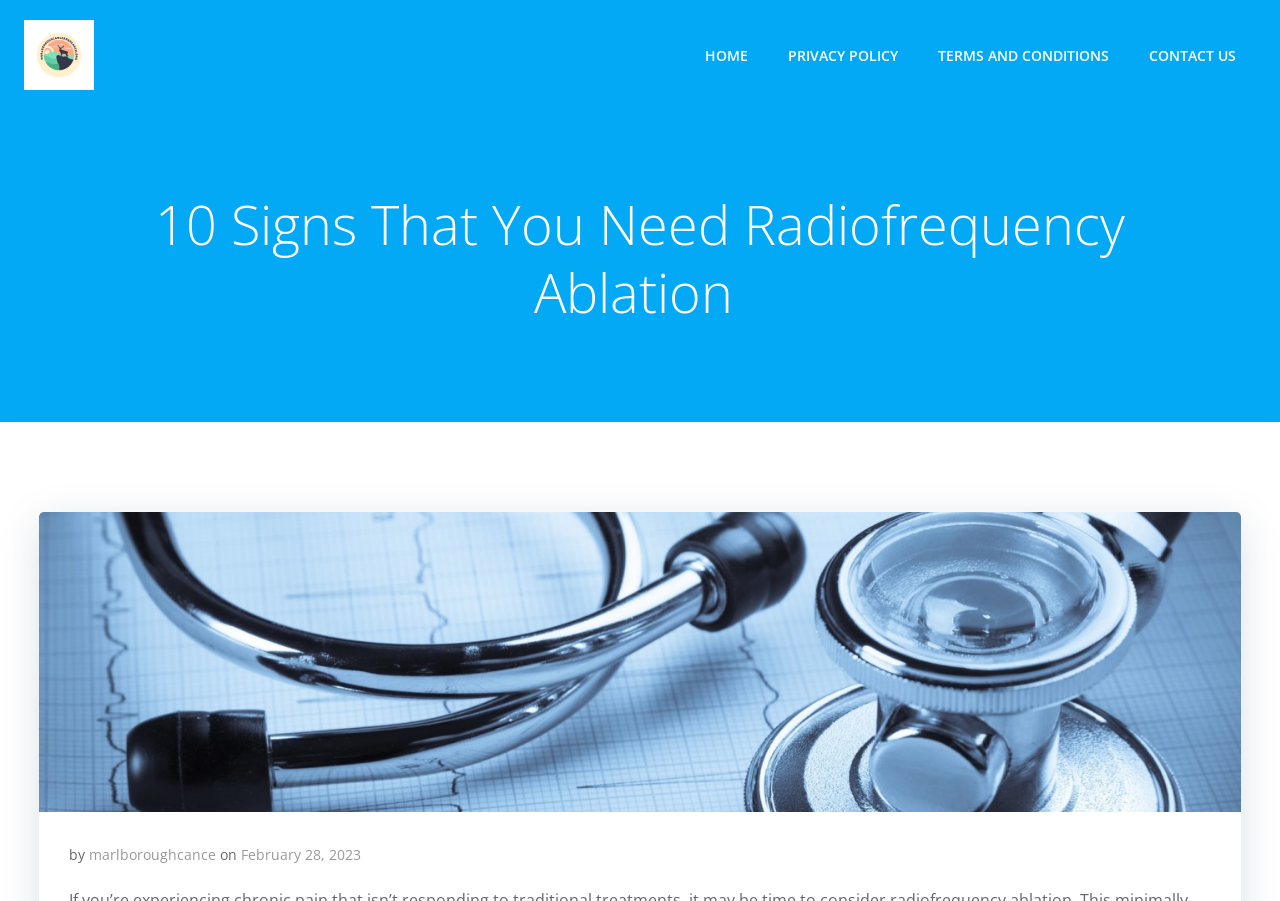Detail the various sections and features of the webpage.

The webpage appears to be an article discussing radiofrequency ablation as a treatment option for various health conditions. At the top-left corner, there is a small image accompanied by a link. 

The main heading, "10 Signs That You Need Radiofrequency Ablation", is prominently displayed across the top of the page, spanning almost the entire width. 

Below the heading, there are four links aligned horizontally, situated near the top of the page. These links are labeled "HOME", "PRIVACY POLICY", "TERMS AND CONDITIONS", and "CONTACT US", respectively, and are positioned from left to right.

At the bottom of the page, there is a section containing information about the article's author and publication date. The text "by" is followed by a link to "marlboroughcance", and then the text "on" is followed by a link to the publication date, "February 28, 2023".